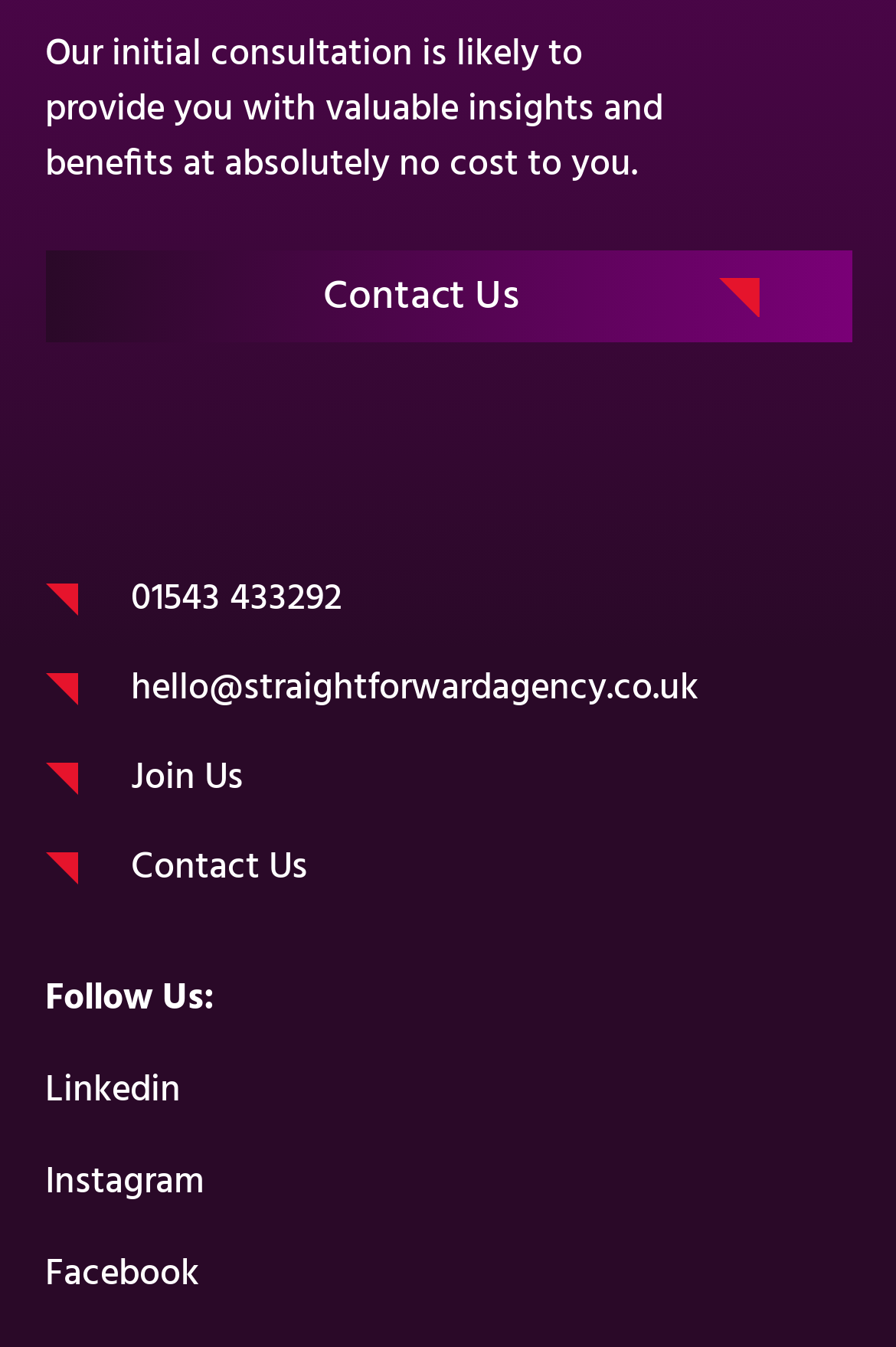Please specify the bounding box coordinates of the region to click in order to perform the following instruction: "Send an email to the agency".

[0.05, 0.491, 0.95, 0.532]